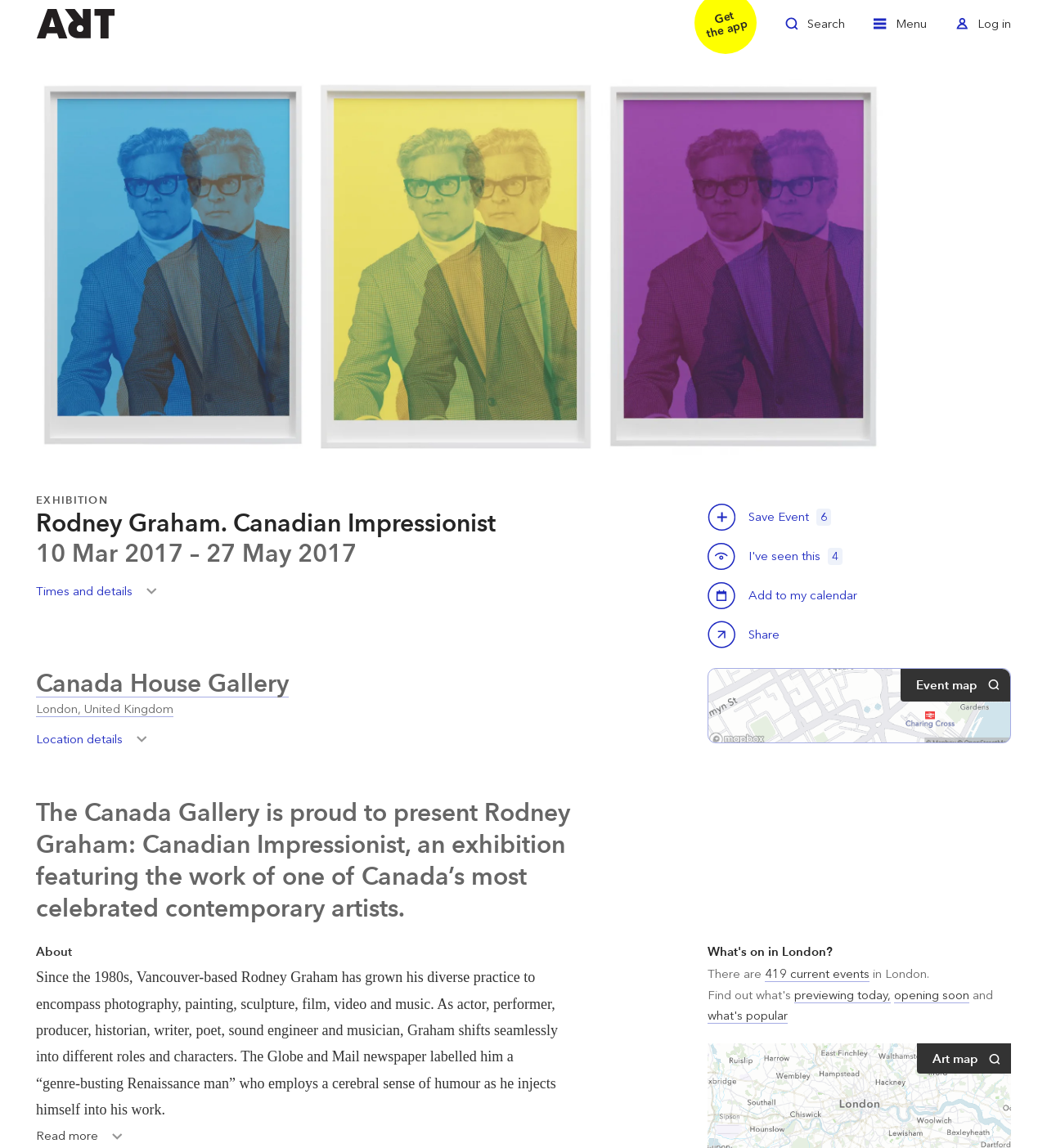Please pinpoint the bounding box coordinates for the region I should click to adhere to this instruction: "Save this event".

[0.676, 0.438, 0.703, 0.462]